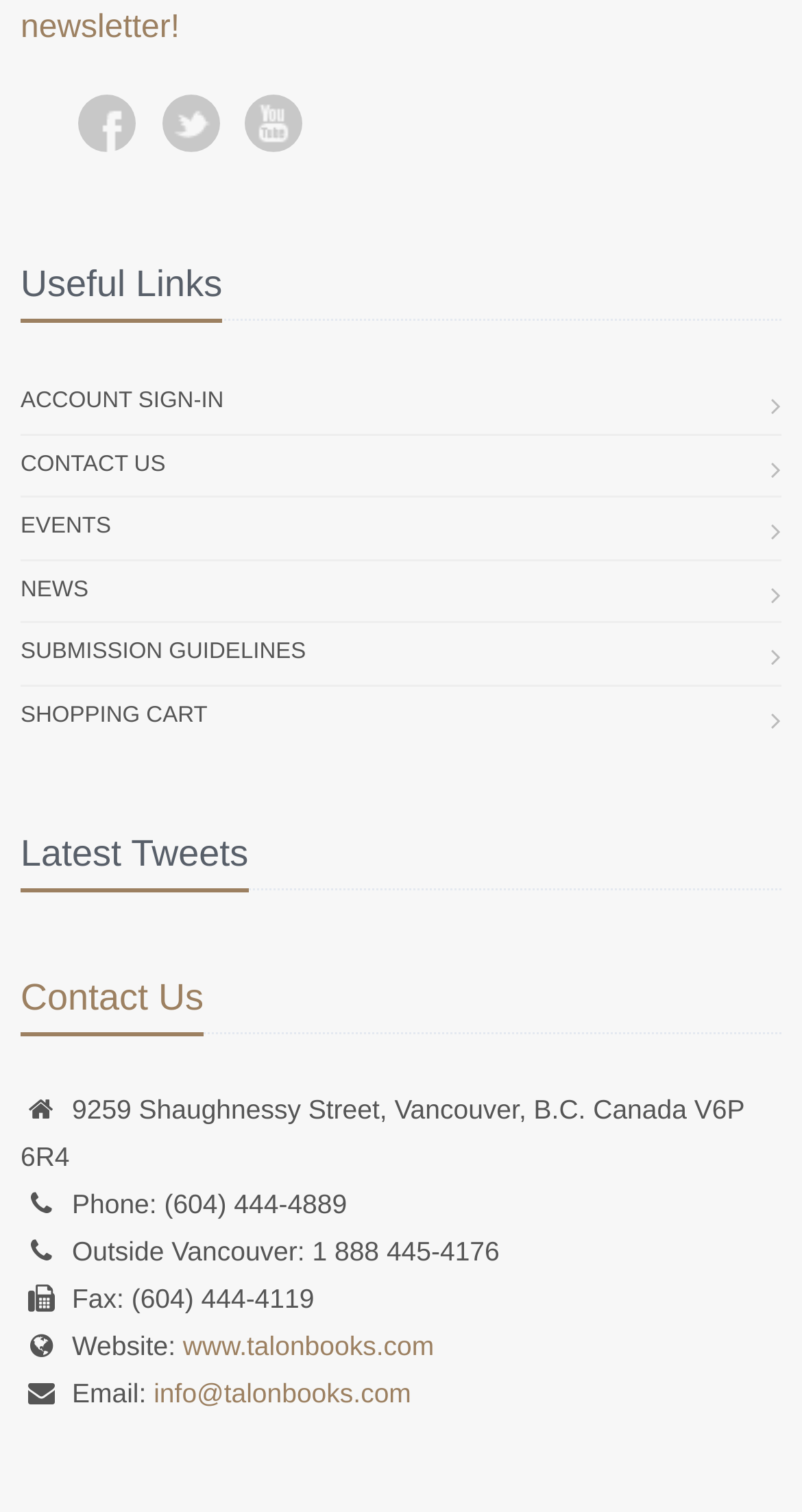Using the description "Contact Us", predict the bounding box of the relevant HTML element.

[0.026, 0.647, 0.254, 0.674]